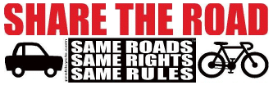Generate a detailed narrative of the image.

The image features a prominent message urging road safety and awareness among all types of road users. The text boldly states "SHARE THE ROAD" in large red letters, emphasizing the importance of mutual respect between drivers and cyclists. Accompanying this message are two symbols: a car icon and a bicycle icon, visually representing the need for coexistence on the road. Below the main message, a smaller text encapsulates three key principles: "SAME ROADS, SAME RIGHTS, SAME RULES," reinforcing the idea that all road users—whether in a vehicle or on a bike—have equal rights and responsibilities. This image serves as a powerful reminder to promote safe sharing of road space to reduce accidents and improve safety for everyone.